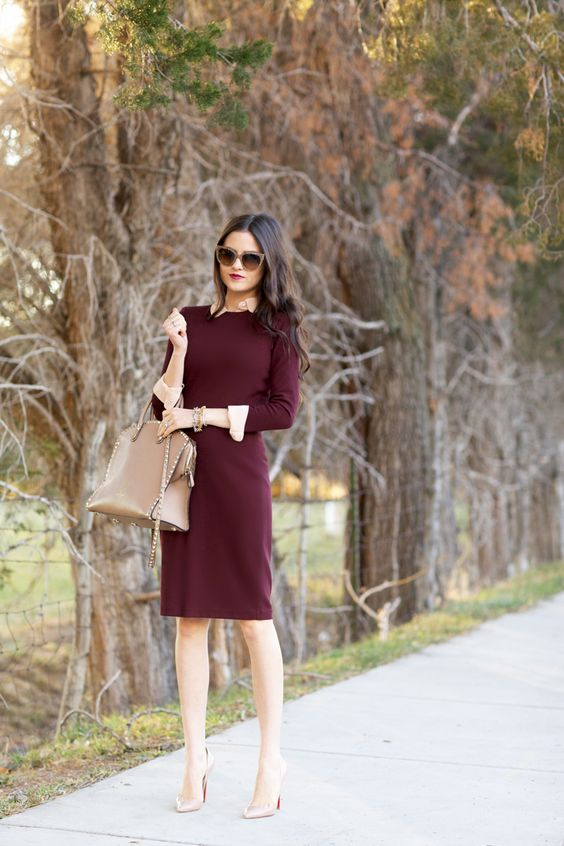Provide your answer in a single word or phrase: 
What type of shoes is the woman wearing?

Nude glossy heeled pumps